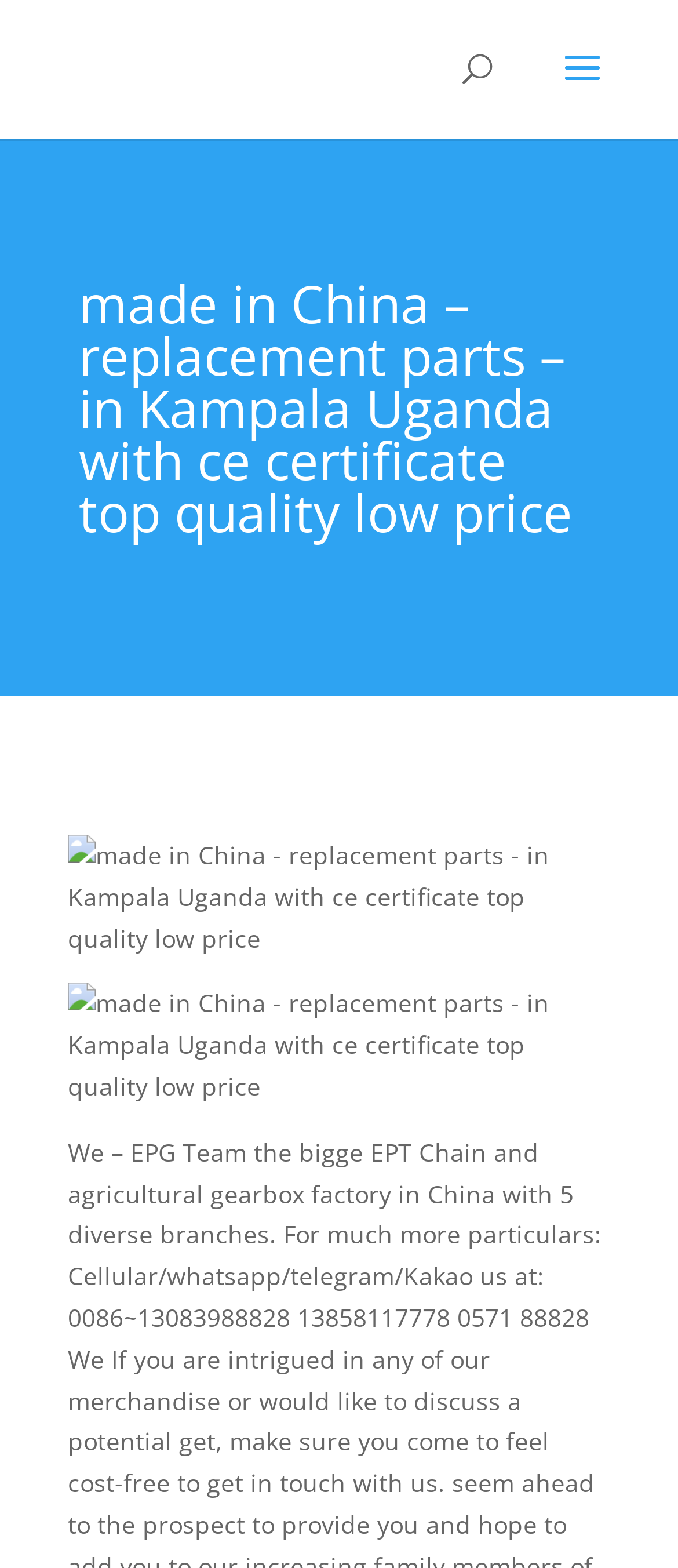Please extract and provide the main headline of the webpage.

made in China – replacement parts – in Kampala Uganda with ce certificate top quality low price